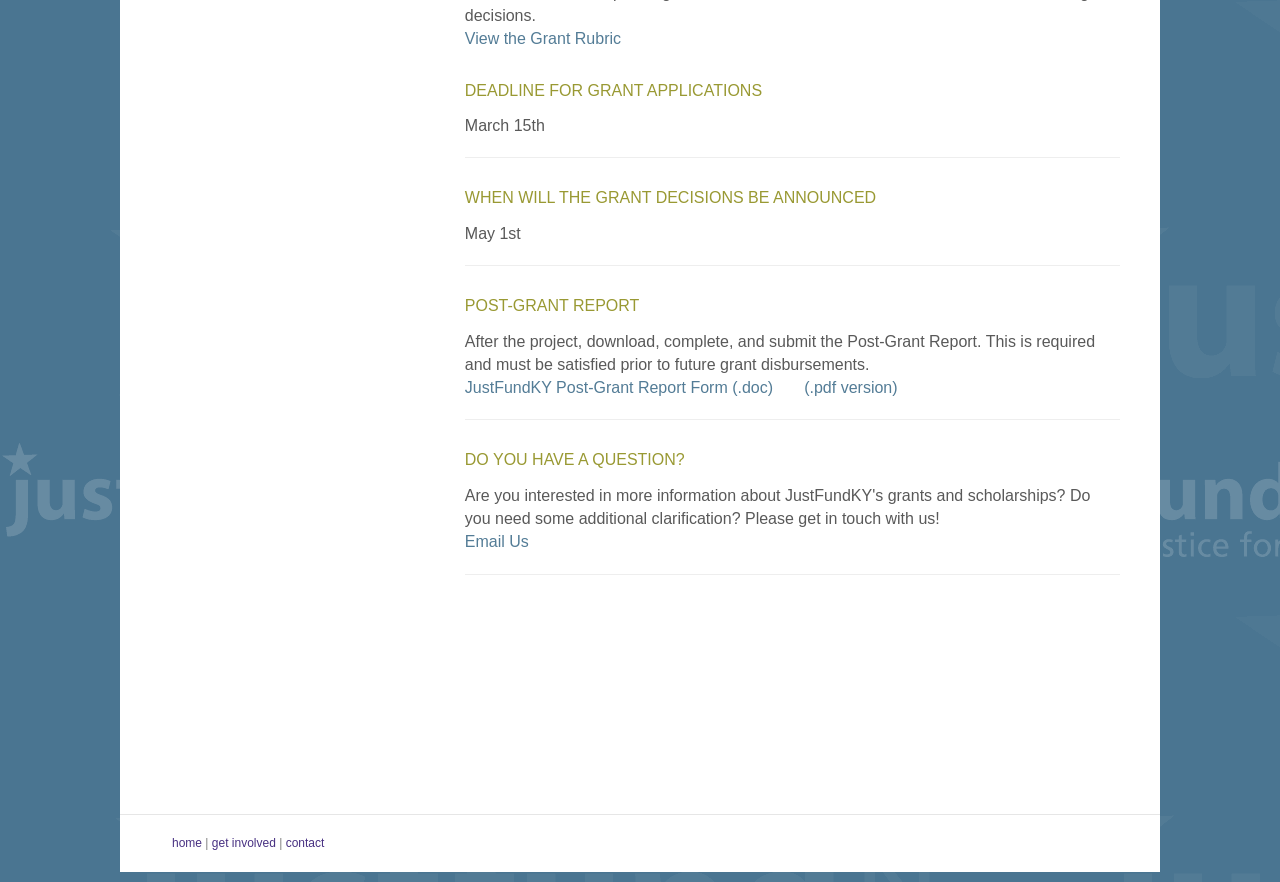Based on the image, give a detailed response to the question: When will the grant decisions be announced?

The announcement date for grant decisions can be found in the section 'WHEN WILL THE GRANT DECISIONS BE ANNOUNCED' which is a heading element. The corresponding static text element contains the date 'May 1st'.